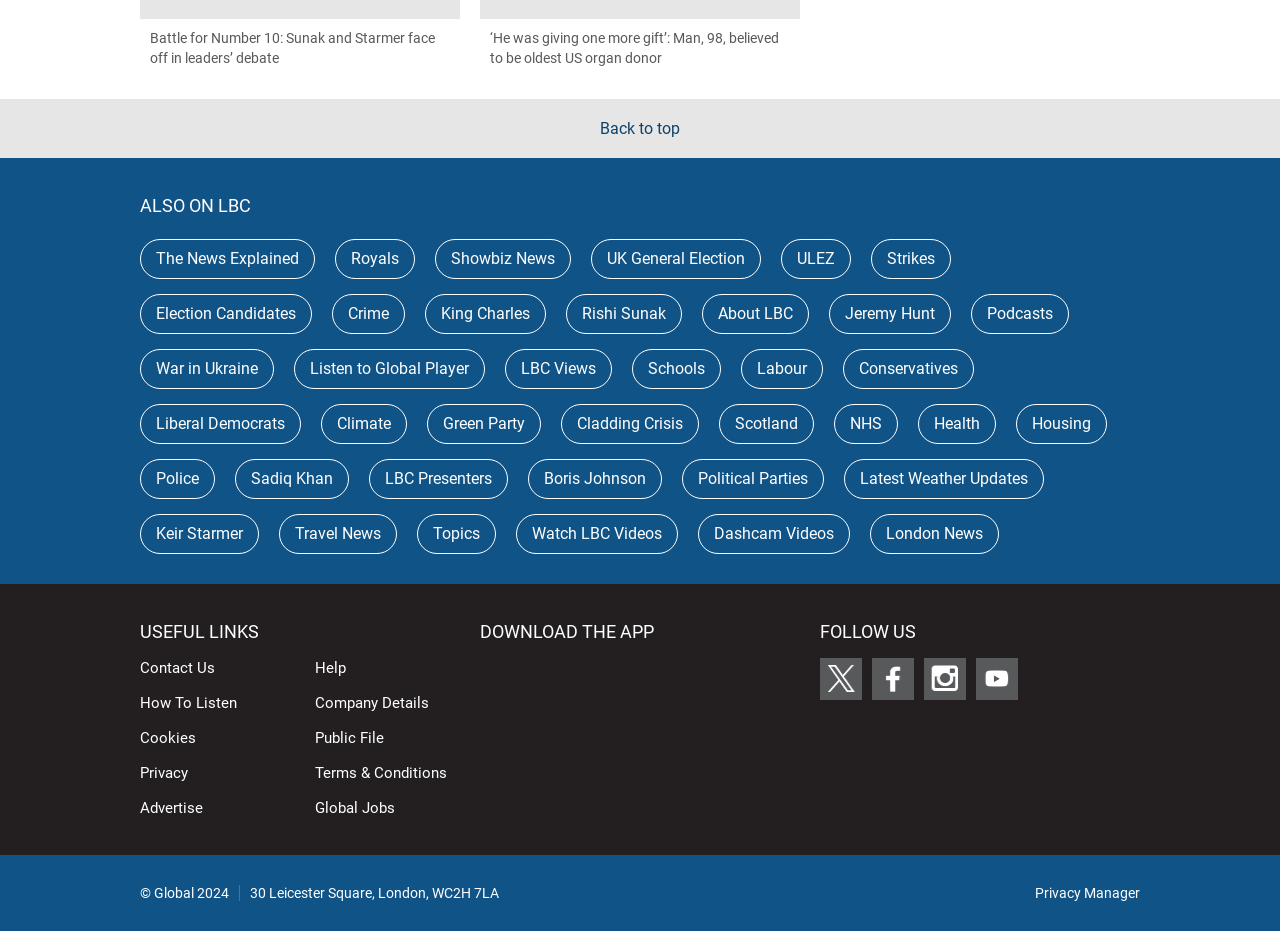What is the category of the link 'The News Explained'?
Please use the visual content to give a single word or phrase answer.

News